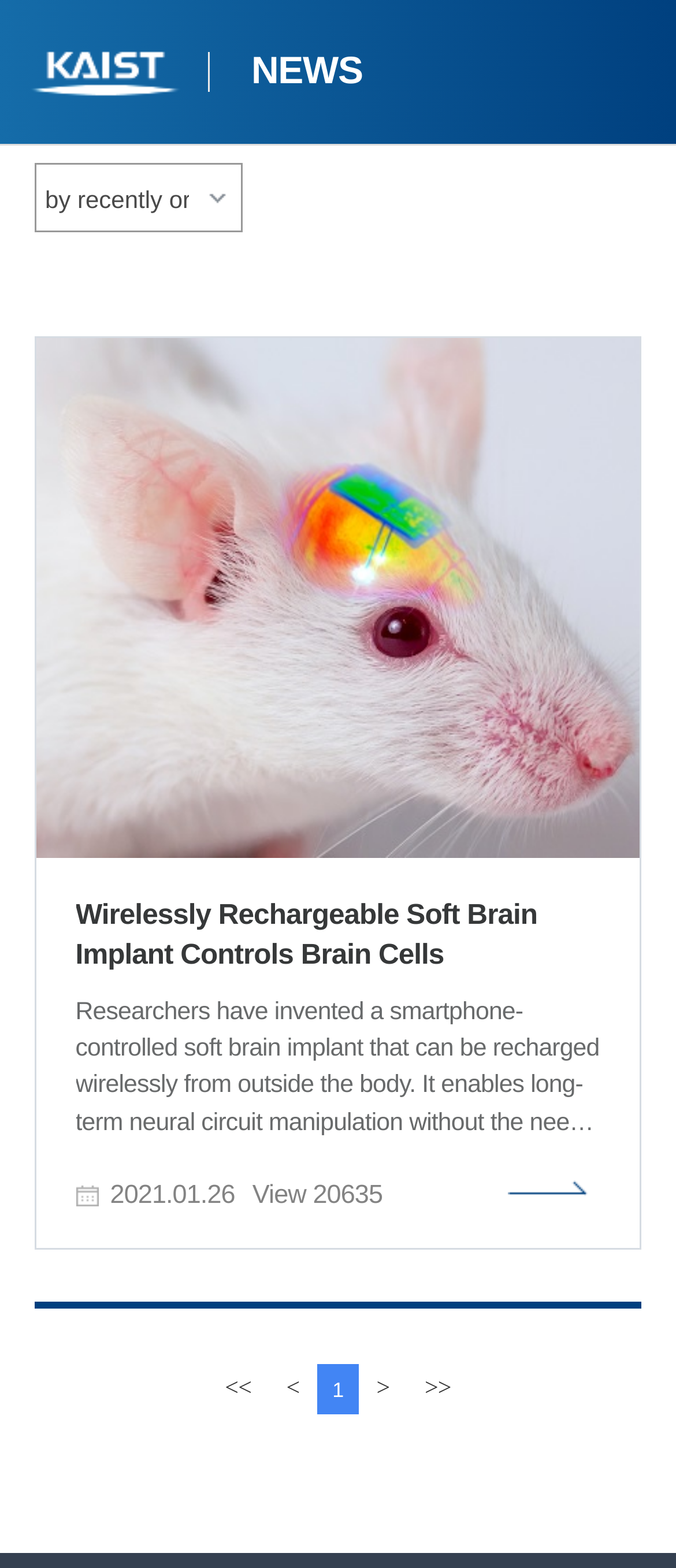Find the bounding box coordinates for the UI element whose description is: "<이전 페이지". The coordinates should be four float numbers between 0 and 1, in the format [left, top, right, bottom].

[0.403, 0.869, 0.464, 0.901]